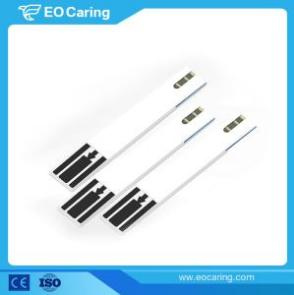What is the background color of the image?
From the image, respond using a single word or phrase.

Soft blue